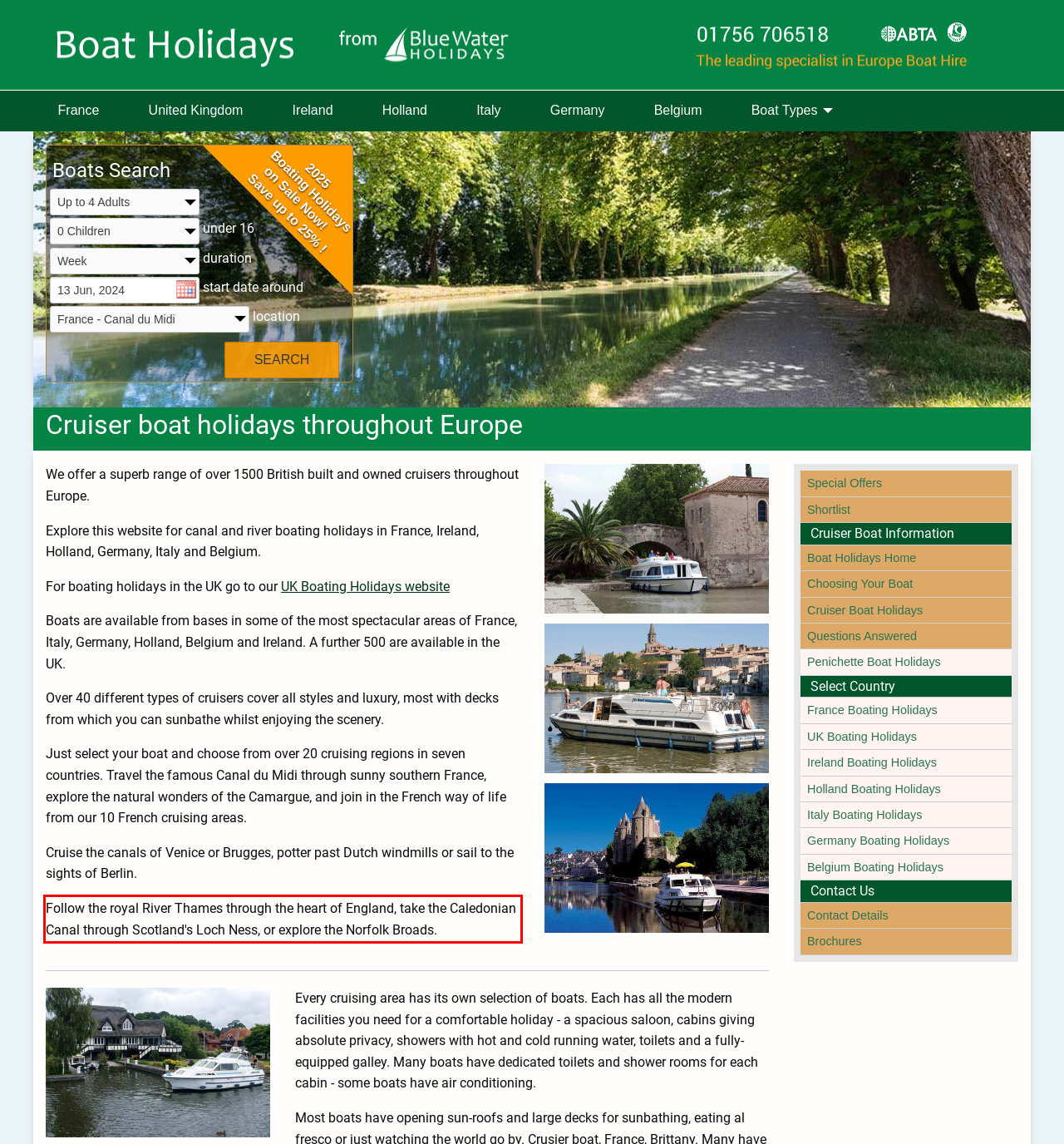Using the provided webpage screenshot, recognize the text content in the area marked by the red bounding box.

Follow the royal River Thames through the heart of England, take the Caledonian Canal through Scotland's Loch Ness, or explore the Norfolk Broads.